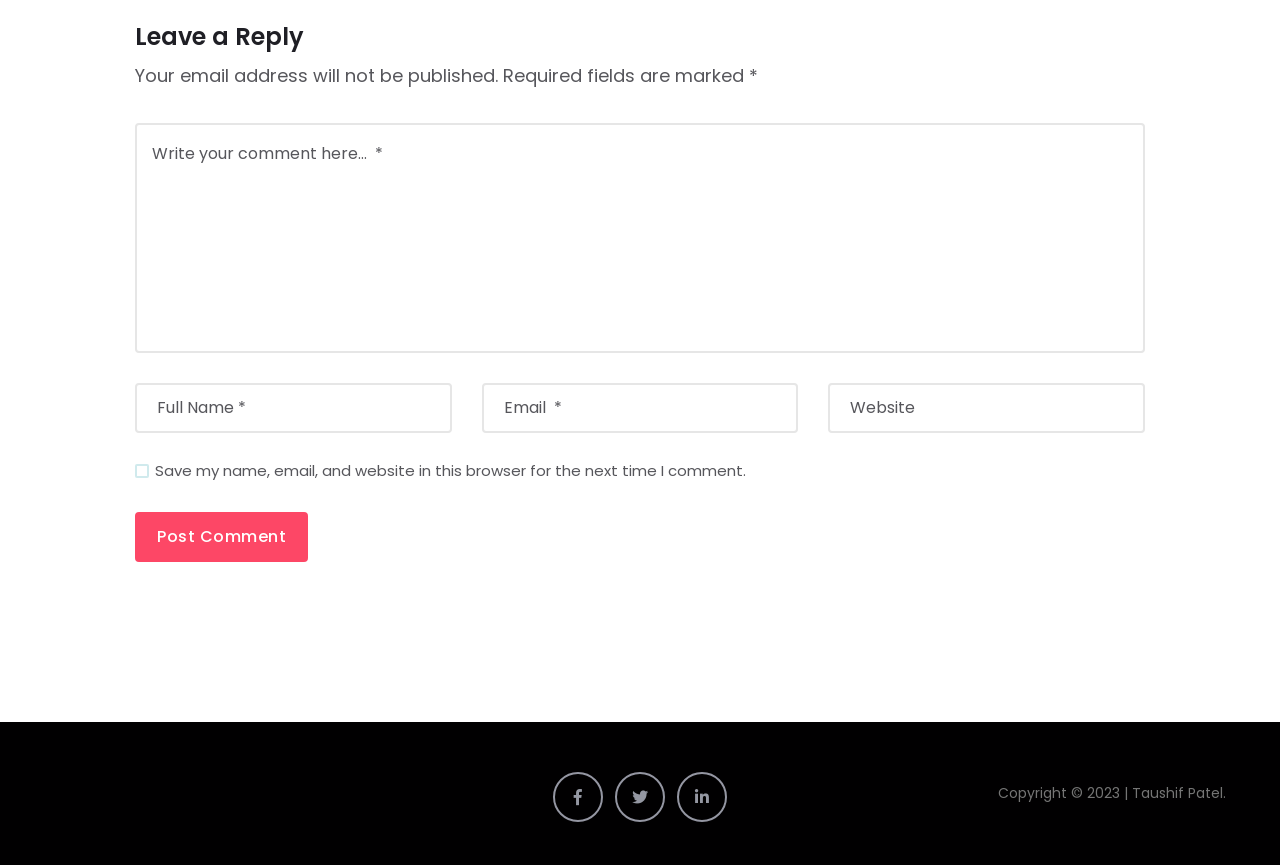By analyzing the image, answer the following question with a detailed response: What is the symbol on the link at the bottom left of the webpage?

The link at the bottom left of the webpage has a symbol 'uf39e', which is likely a social media icon.